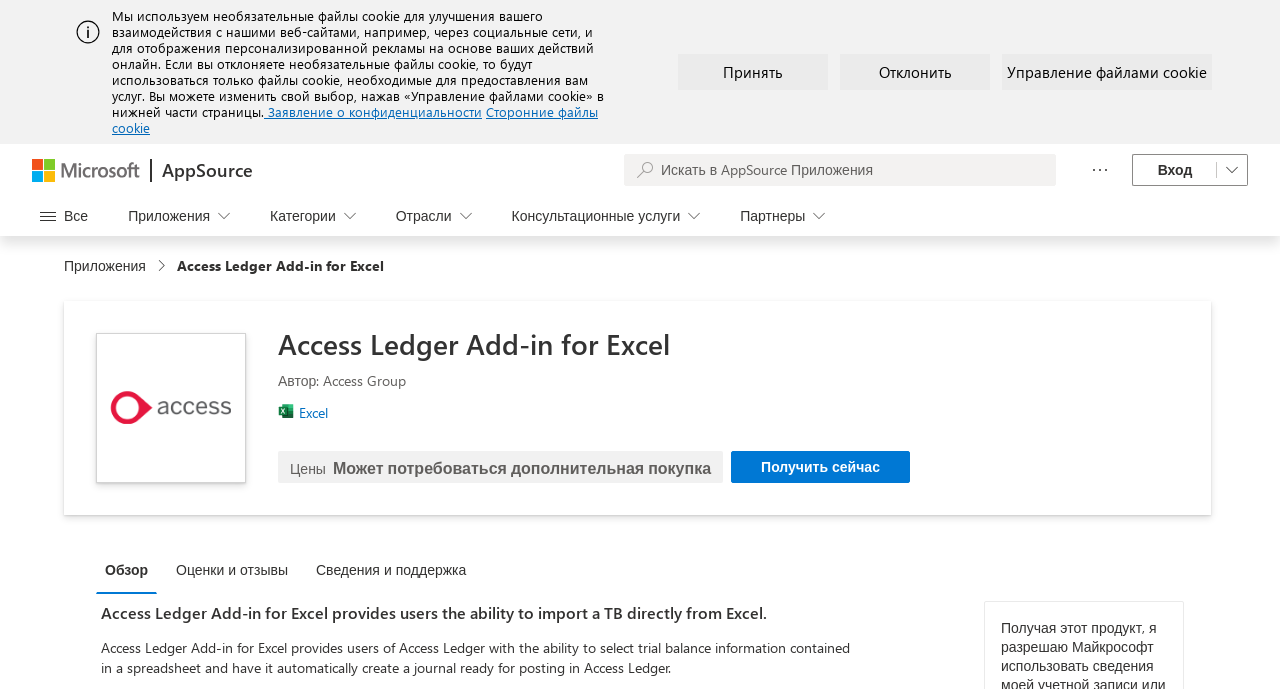Elaborate on the webpage's design and content in a detailed caption.

The webpage is about the Access Ledger Add-in for Excel, which allows users to import trial balance data directly from Excel. At the top of the page, there is an alert message with an image and a description of the website's use of cookies. Below this, there are three buttons: "Accept", "Decline", and "Manage Cookies".

On the top-left corner, there is a Microsoft logo and a link to AppSource. A search bar is located on the top-right corner, with a disabled search box. Next to the search bar, there is a button labeled "More" with a dropdown menu.

On the top-right corner, there is a login button with a dropdown menu containing options for different login methods. Below this, there are several buttons for navigating to different sections of the website, including "Applications", "Categories", "Industries", "Consulting Services", and "Partners".

The main content of the page is divided into sections. The first section has a heading with the title of the add-in and an image. Below this, there is a description of the add-in, which provides users with the ability to select trial balance information from a spreadsheet and automatically create a journal ready for posting in Access Ledger.

There are three tabs below the description: "Overview", "Ratings and Reviews", and "Details and Support". The "Overview" tab is selected by default. Below the tabs, there is a heading with a brief summary of the add-in, followed by a longer description of its features.

On the bottom-left corner of the page, there is a button labeled "Get it now". Overall, the webpage provides information about the Access Ledger Add-in for Excel and allows users to navigate to different sections of the website or take action to obtain the add-in.